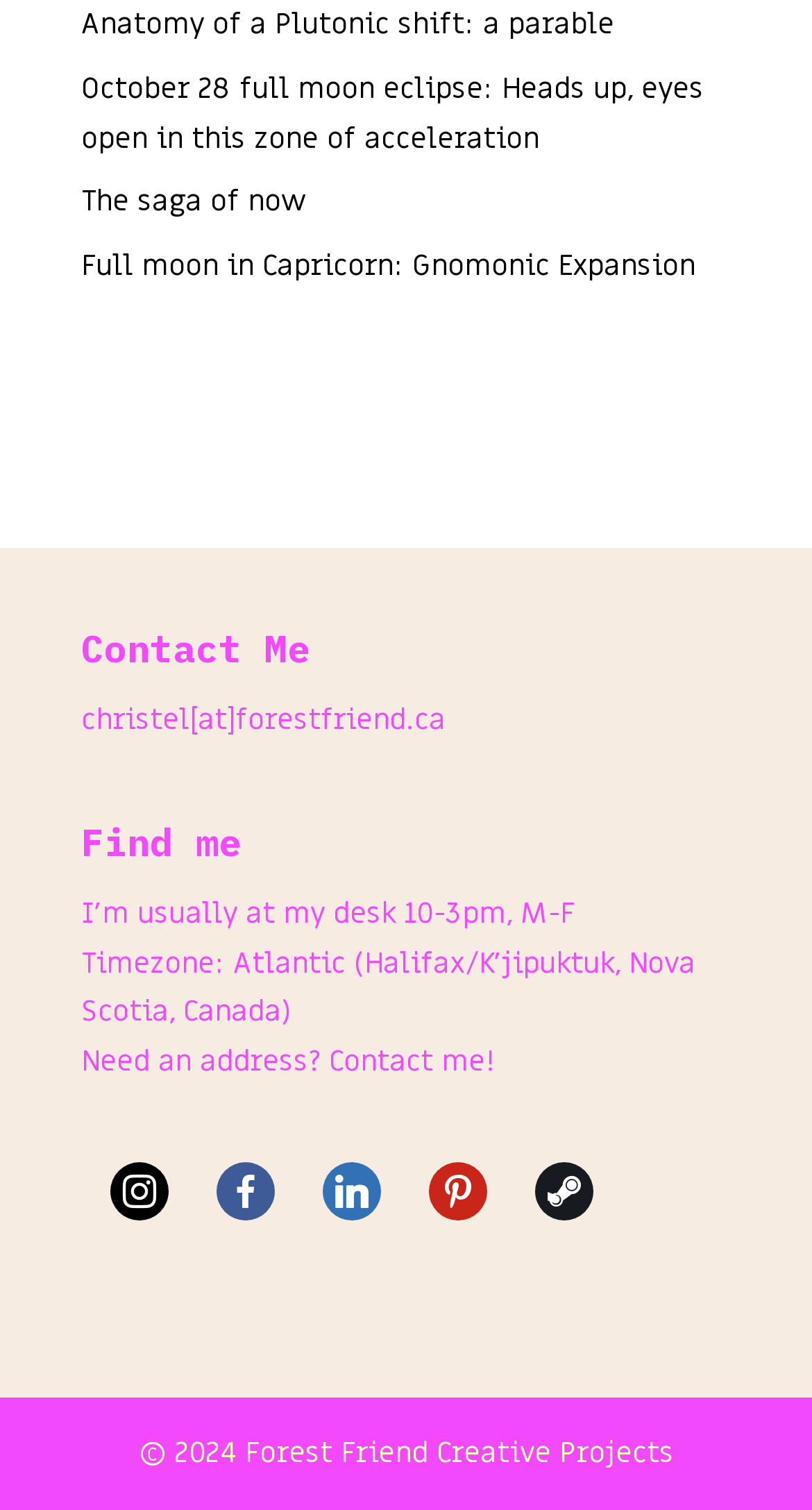Examine the screenshot and answer the question in as much detail as possible: What is the author's email address?

The author's email address can be found in the 'Contact Me' section, which is located below the links to various articles. The email address is 'christel[at]forestfriend.ca', as indicated by the StaticText element with ID 112.